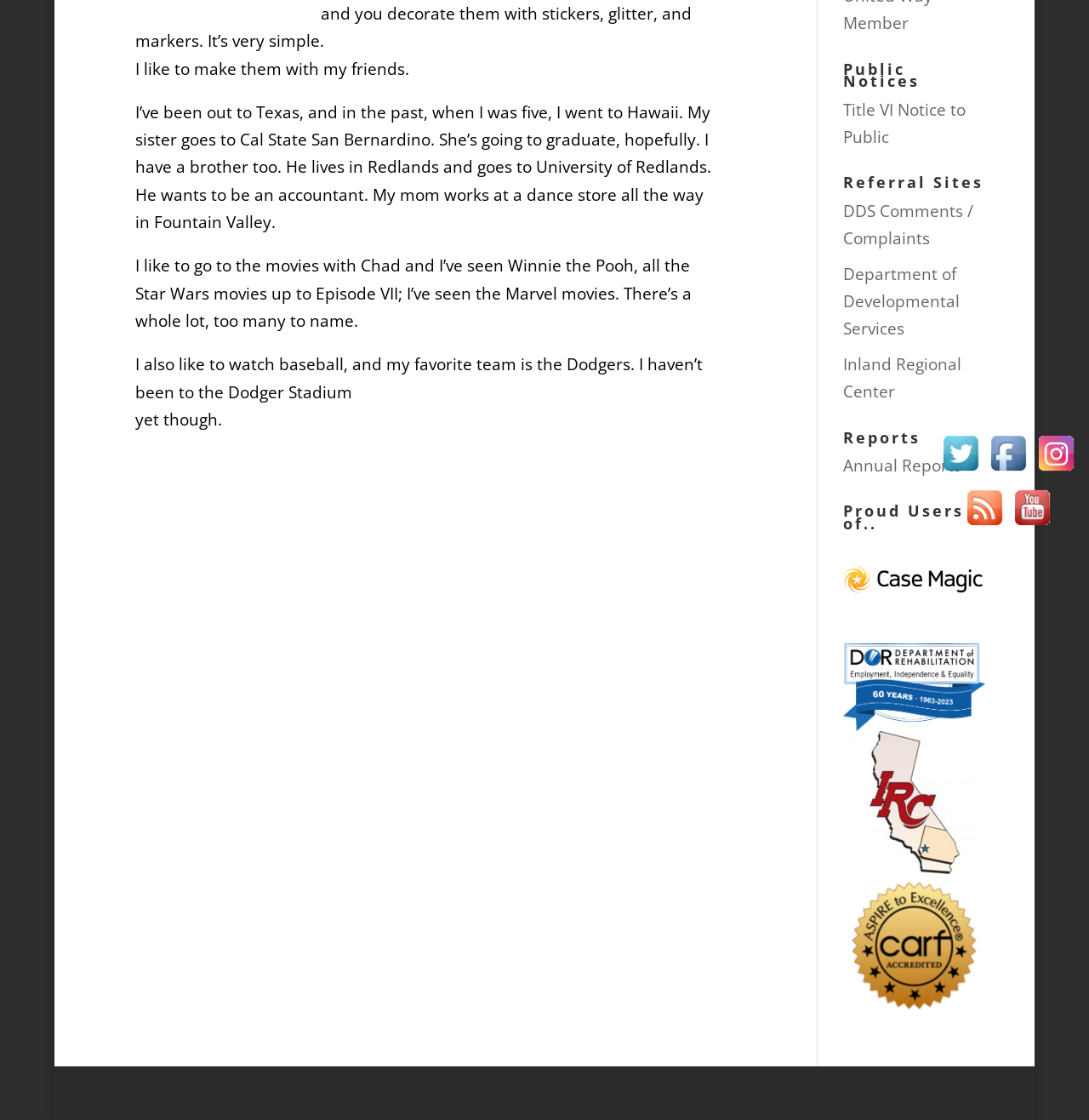Using the element description: "title="Check Our Feed"", determine the bounding box coordinates. The coordinates should be in the format [left, top, right, bottom], with values between 0 and 1.

[0.882, 0.459, 0.926, 0.479]